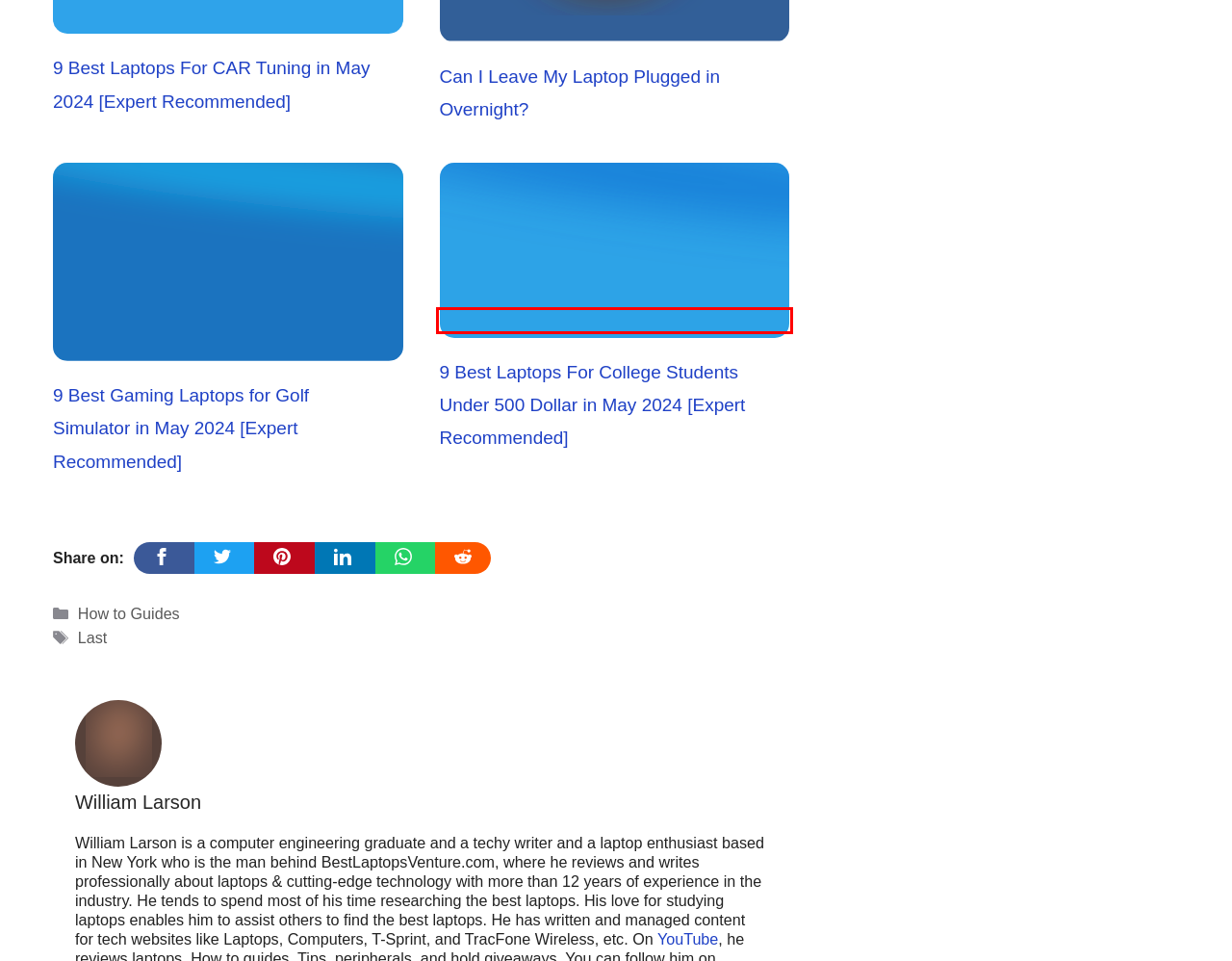Observe the provided screenshot of a webpage with a red bounding box around a specific UI element. Choose the webpage description that best fits the new webpage after you click on the highlighted element. These are your options:
A. William Larson | Best Laptops Venture
B. 9 Best Laptop For Therapist in 2024 [Expert Recommended]
C. 9 Best configuration Laptops For Programming in May 2024 [Expert Recommended]
D. 9 Best Laptops For Cricut Explore Air, Air 2 in May 2024 [Expert Recommended]
E. 9 Best Laptops For College Students Under 500 Dollar in May 2024 [Expert Recommended]
F. 9 Best Gaming Laptops Under $500 in May 2024 [Expert Recommended]
G. Can I Leave My Laptop Plugged in Overnight?
H. 9 Best Laptops for Cricut Under $300 in May 2024 [Expert Recommended]

E